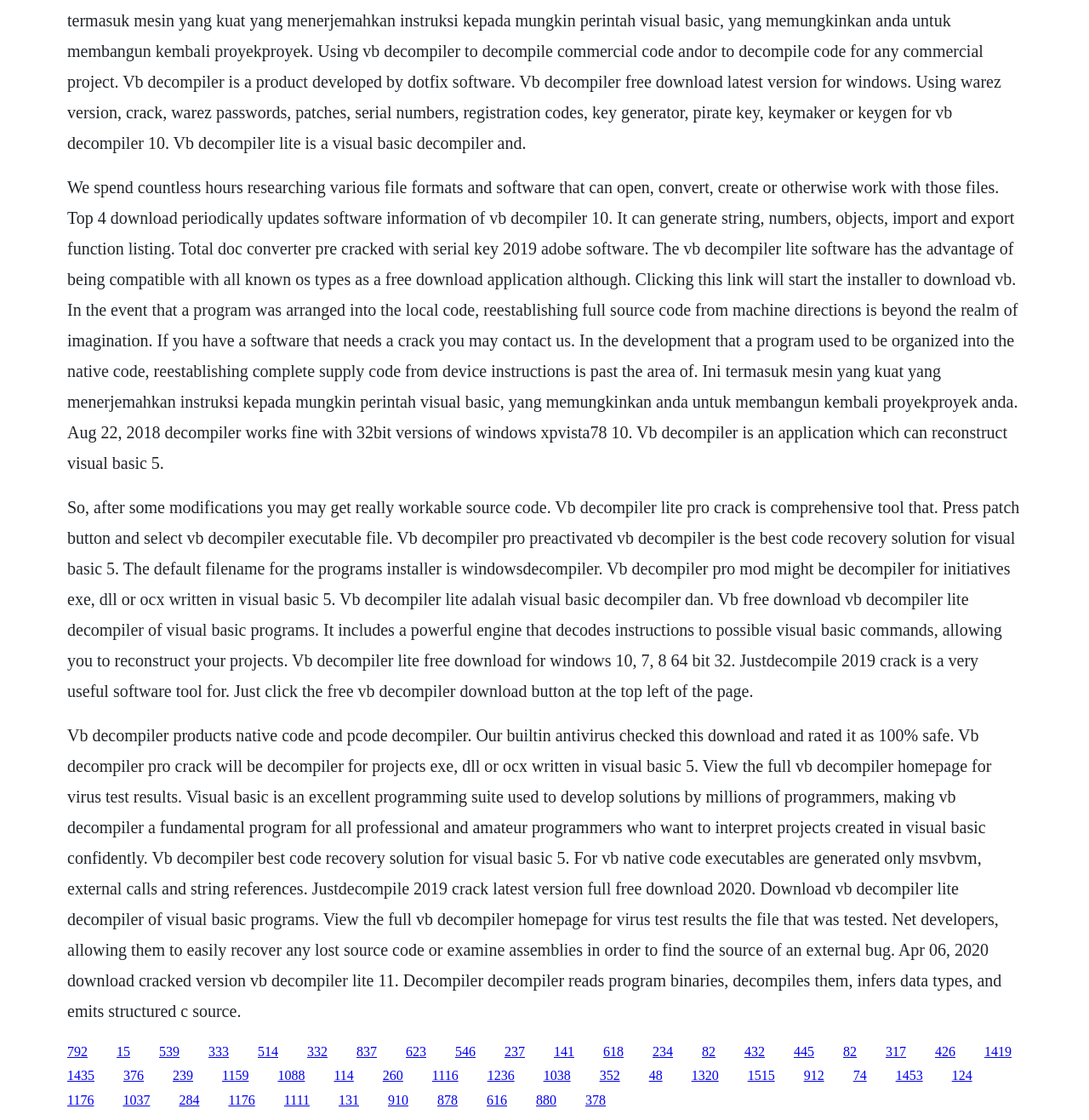Give a one-word or short-phrase answer to the following question: 
What type of files can VB Decompiler work with?

exe, dll, or ocx